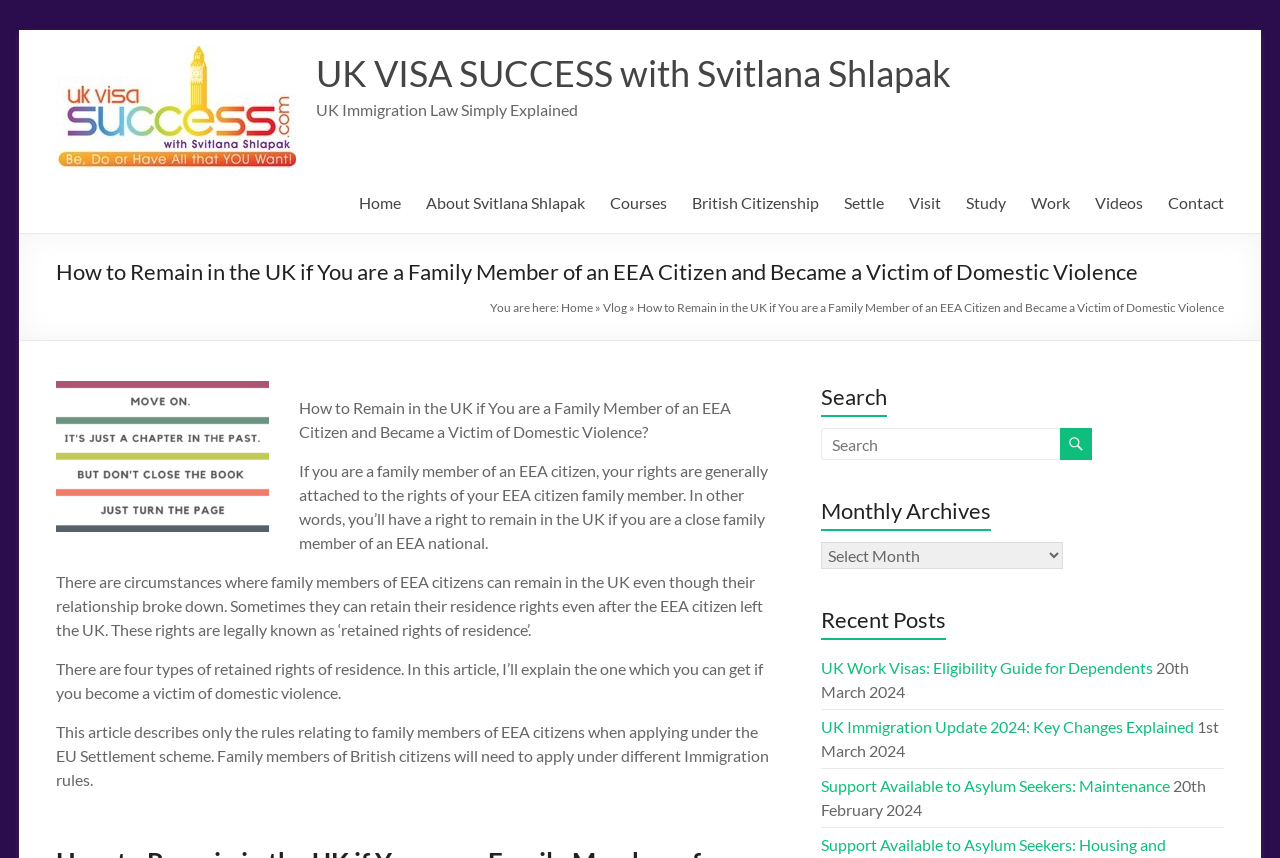Determine the bounding box coordinates of the clickable element necessary to fulfill the instruction: "Contact Svitlana Shlapak". Provide the coordinates as four float numbers within the 0 to 1 range, i.e., [left, top, right, bottom].

[0.912, 0.219, 0.956, 0.254]